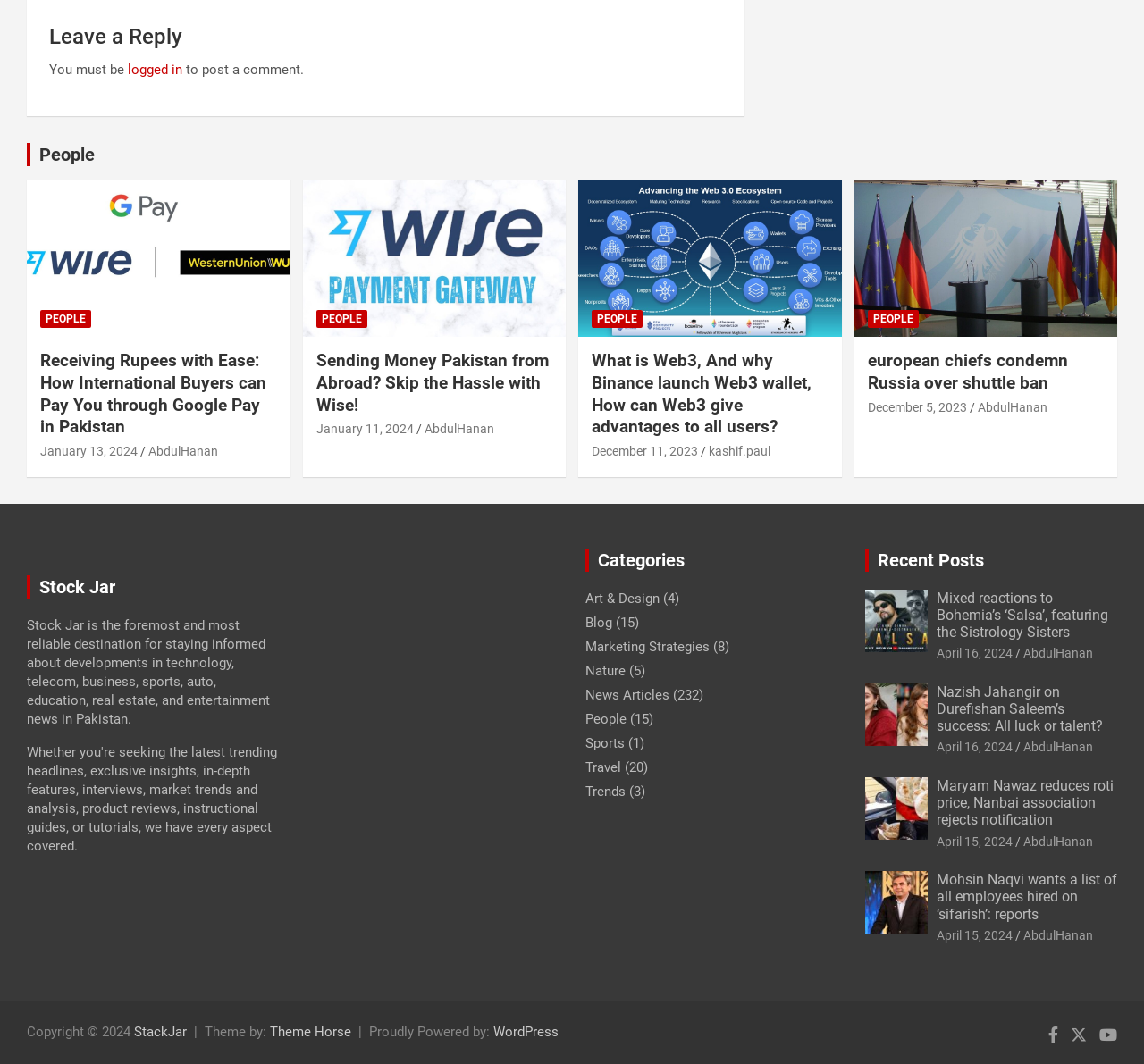Please determine the bounding box coordinates of the element's region to click for the following instruction: "Click on the 'Recent Posts' link".

[0.767, 0.516, 0.86, 0.536]